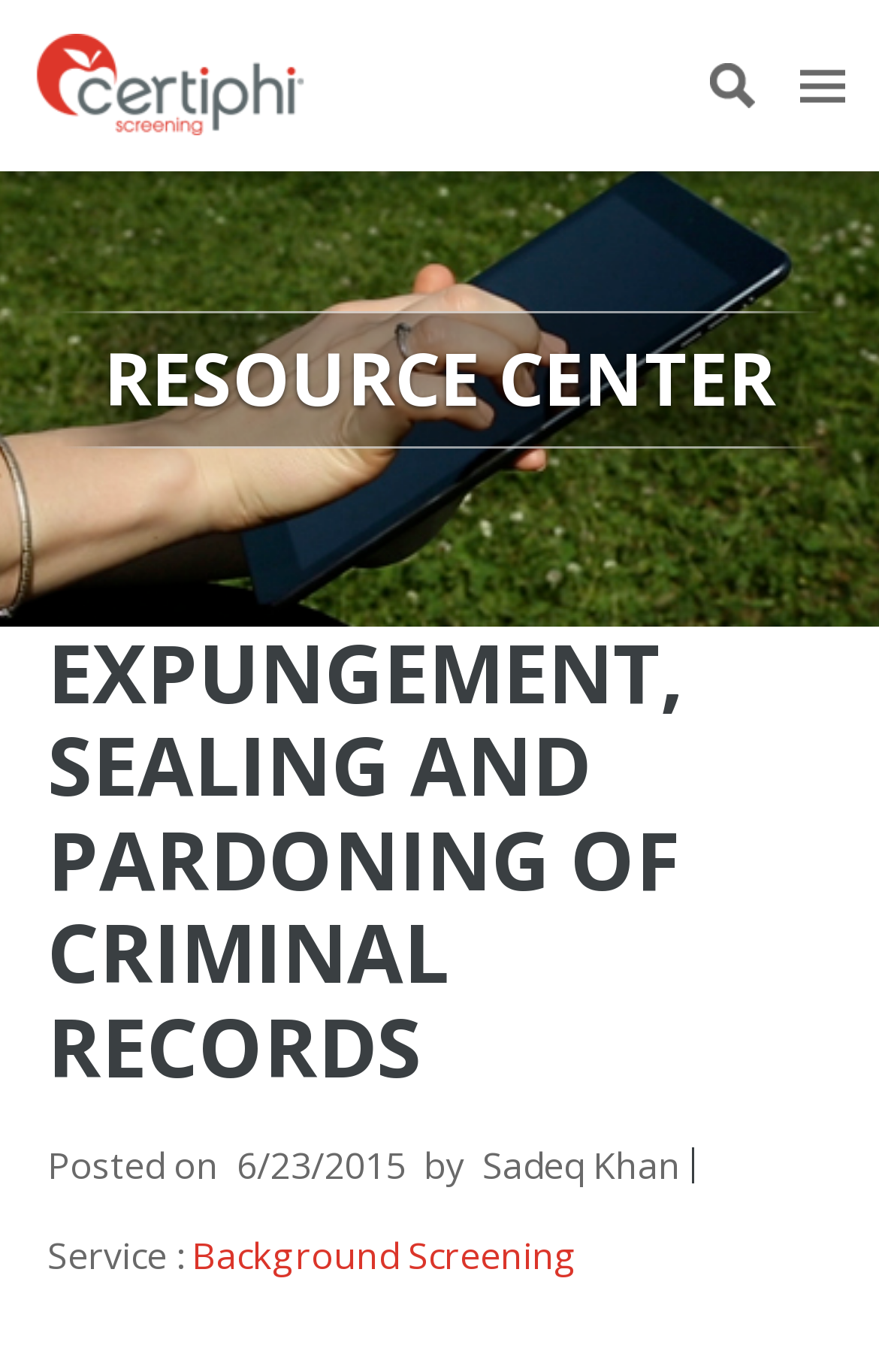Extract the bounding box for the UI element that matches this description: "Contact".

[0.038, 0.555, 0.962, 0.594]